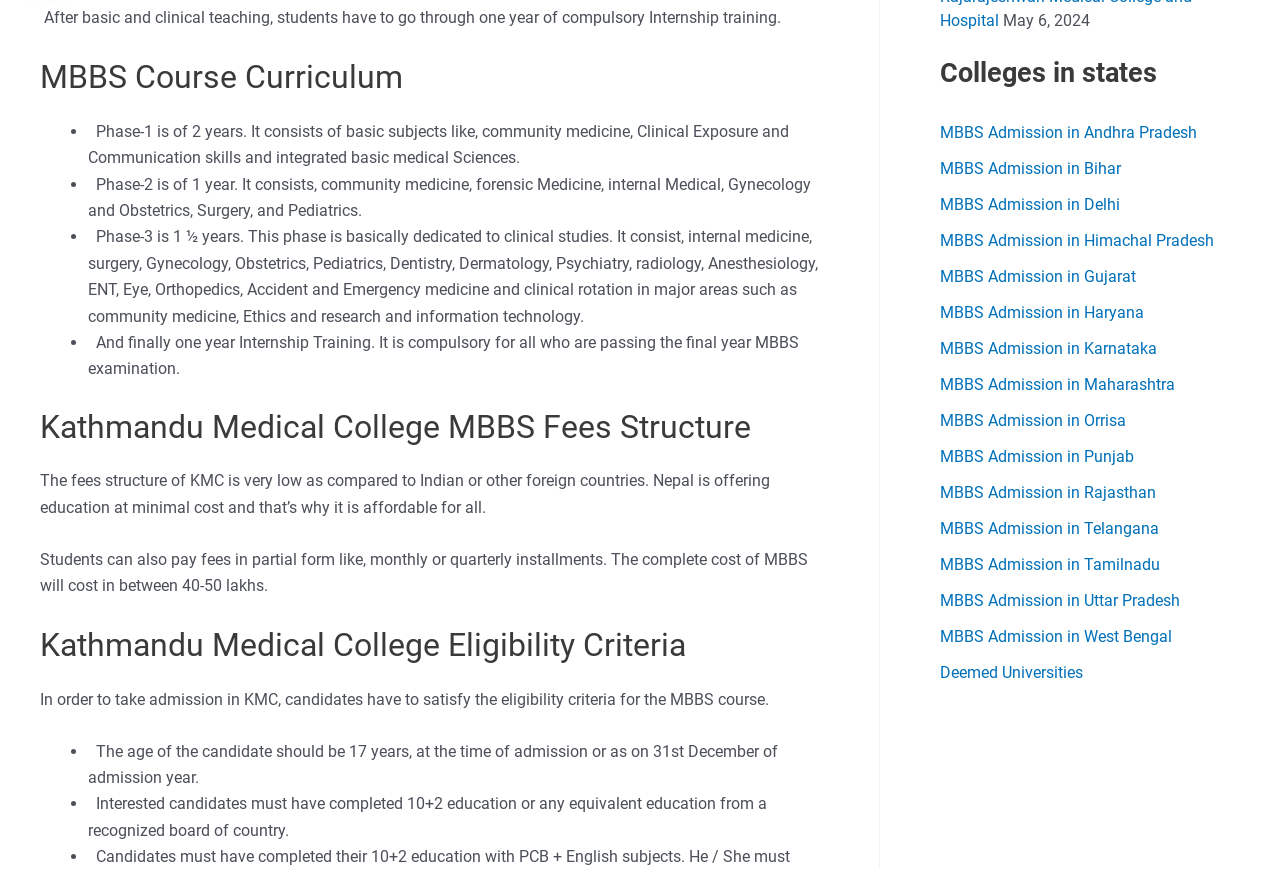Determine the bounding box coordinates of the section to be clicked to follow the instruction: "Check the date May 6, 2024". The coordinates should be given as four float numbers between 0 and 1, formatted as [left, top, right, bottom].

[0.784, 0.013, 0.852, 0.034]